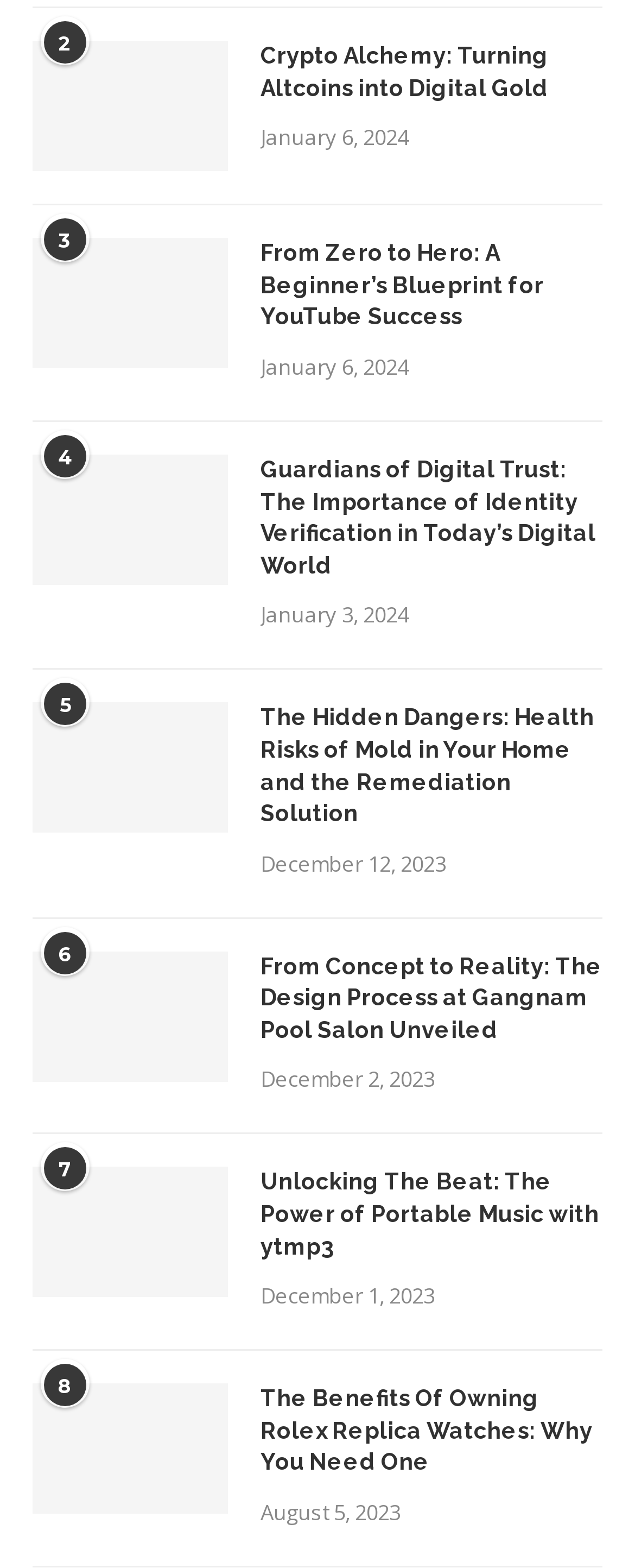What is the date of the latest article?
Using the visual information, answer the question in a single word or phrase.

January 6, 2024